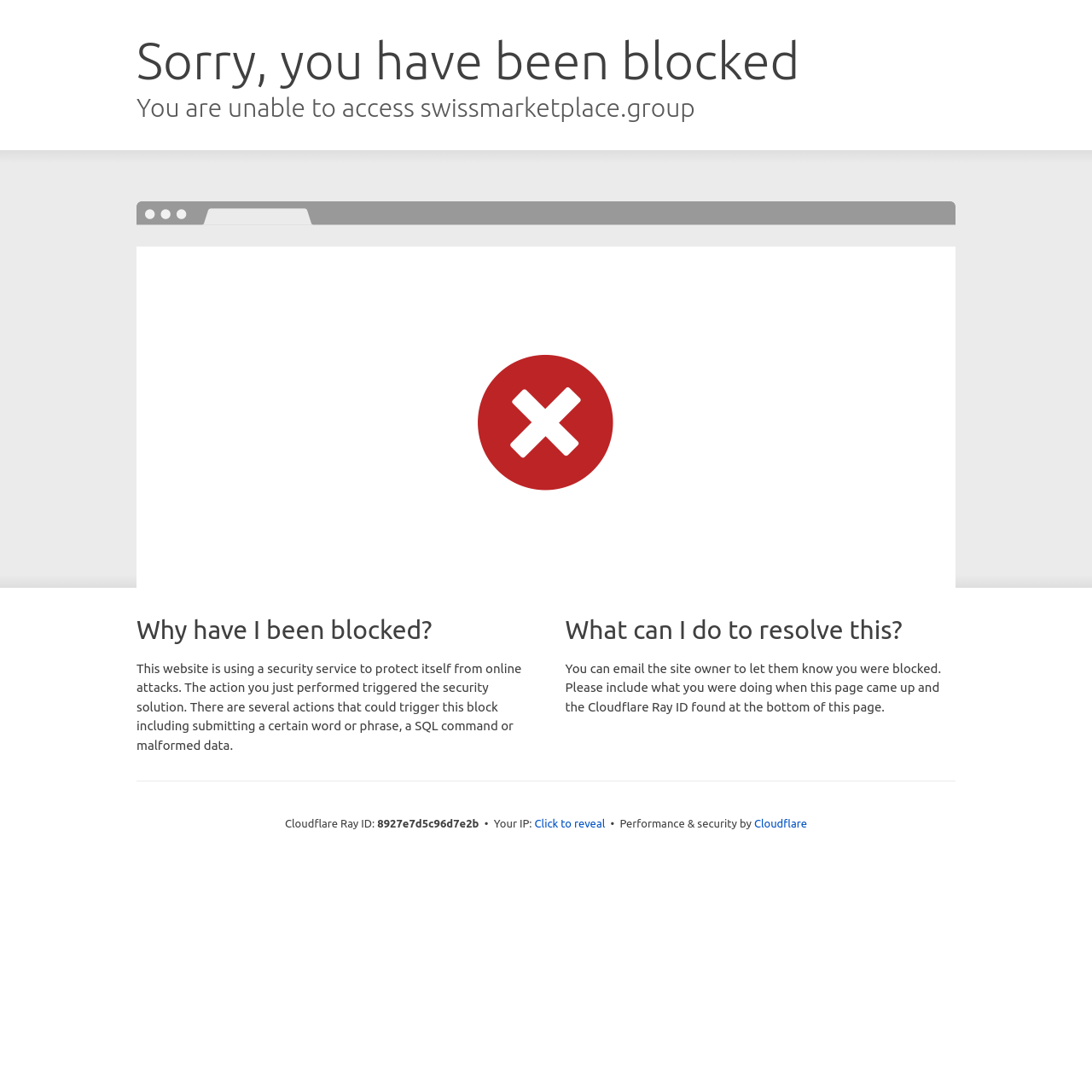What is the main title displayed on this webpage?

Sorry, you have been blocked